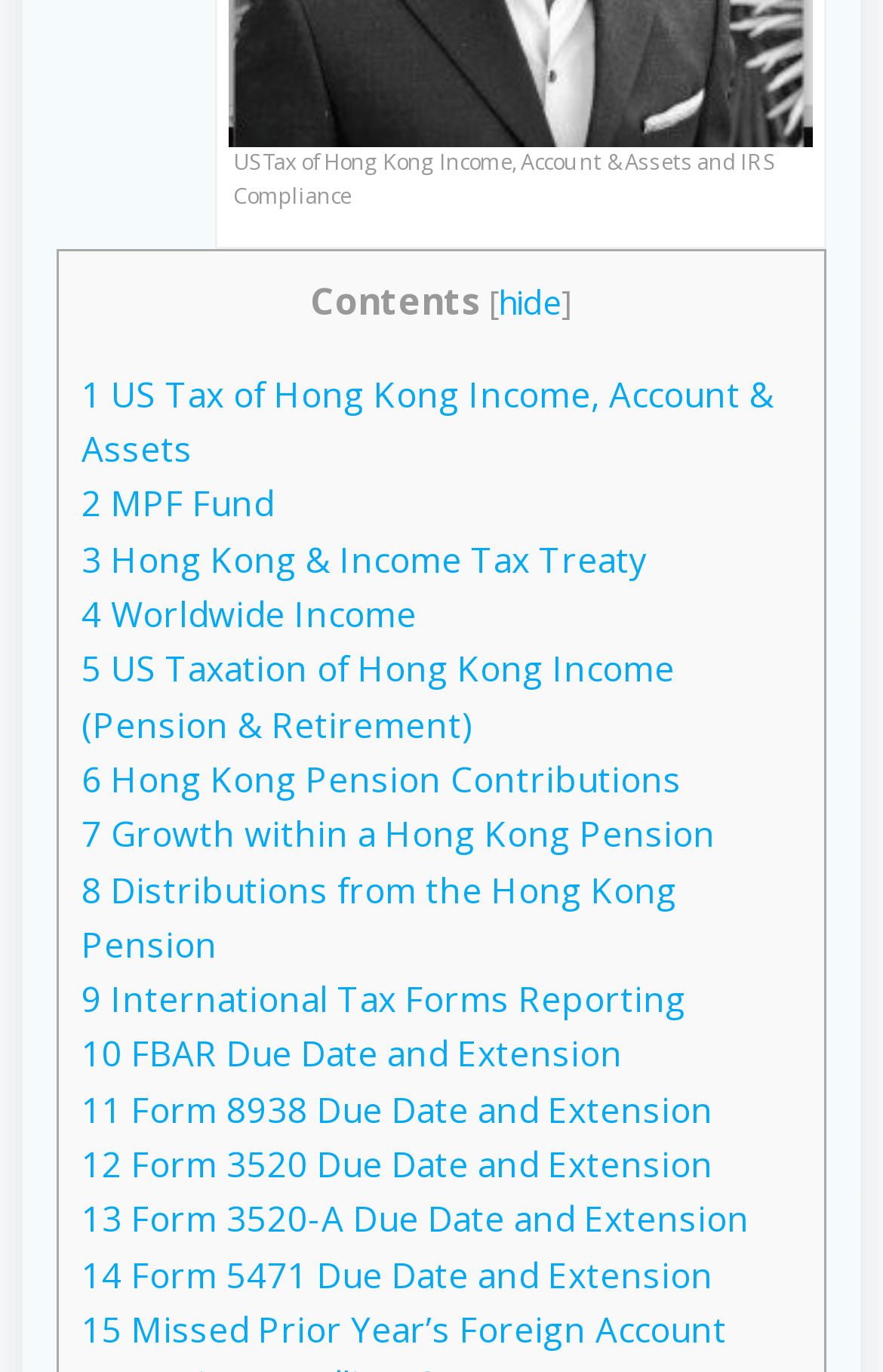Based on the element description: "9 International Tax Forms Reporting", identify the UI element and provide its bounding box coordinates. Use four float numbers between 0 and 1, [left, top, right, bottom].

[0.092, 0.712, 0.777, 0.745]